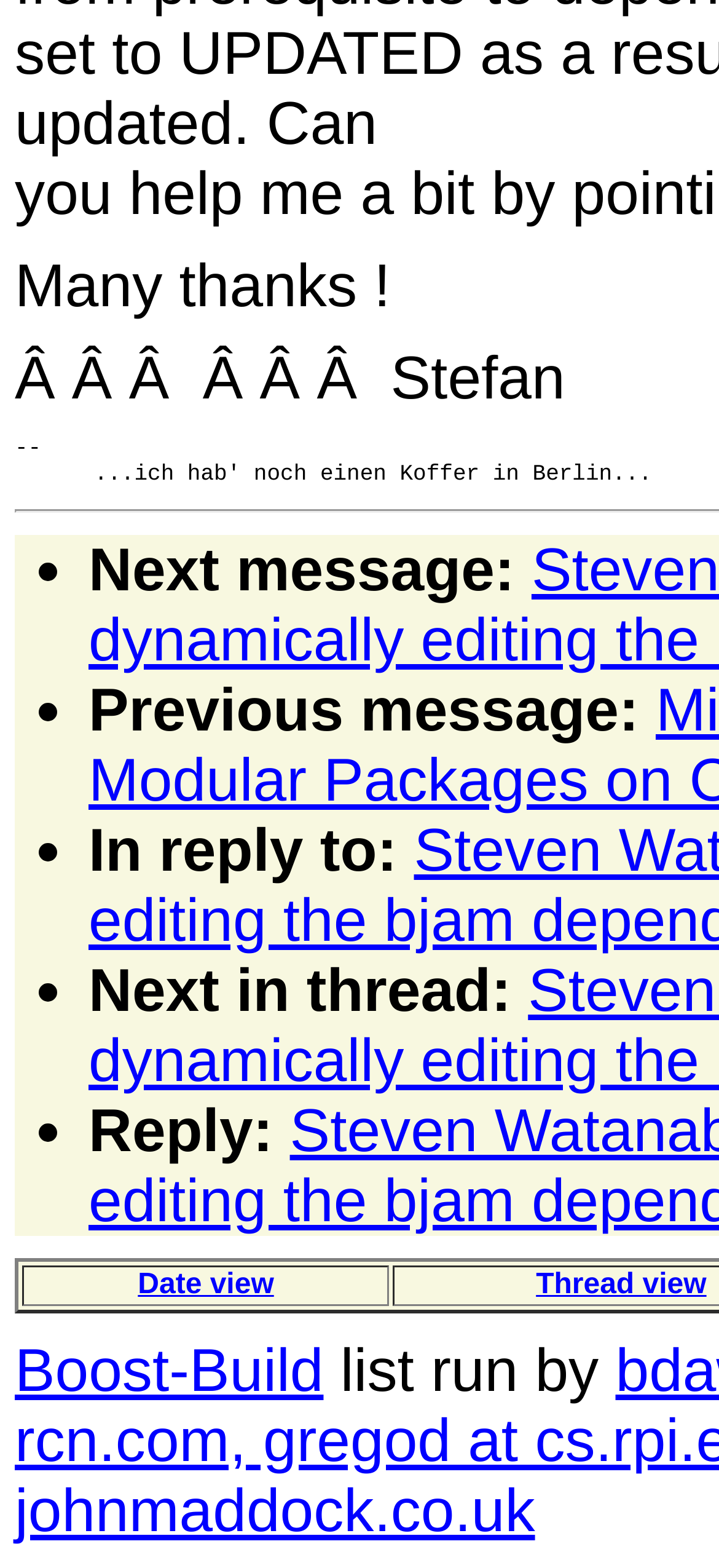Based on the image, give a detailed response to the question: What are the two view options?

The two view options are mentioned in the links within the columnheader element, which are 'Date view' and 'Thread view'.